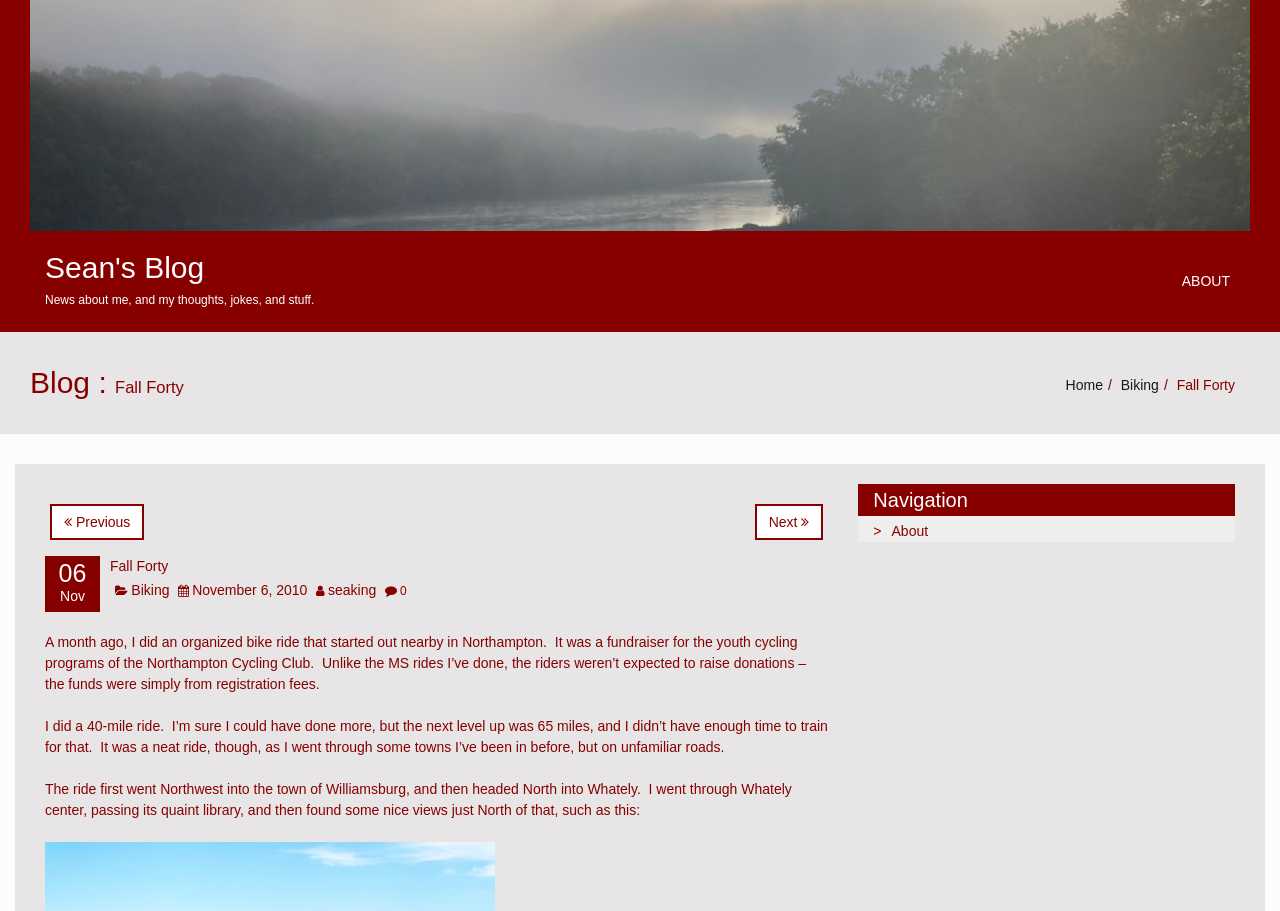Given the element description, predict the bounding box coordinates in the format (top-left x, top-left y, bottom-right x, bottom-right y), using floating point numbers between 0 and 1: November 6, 2010

[0.15, 0.639, 0.24, 0.656]